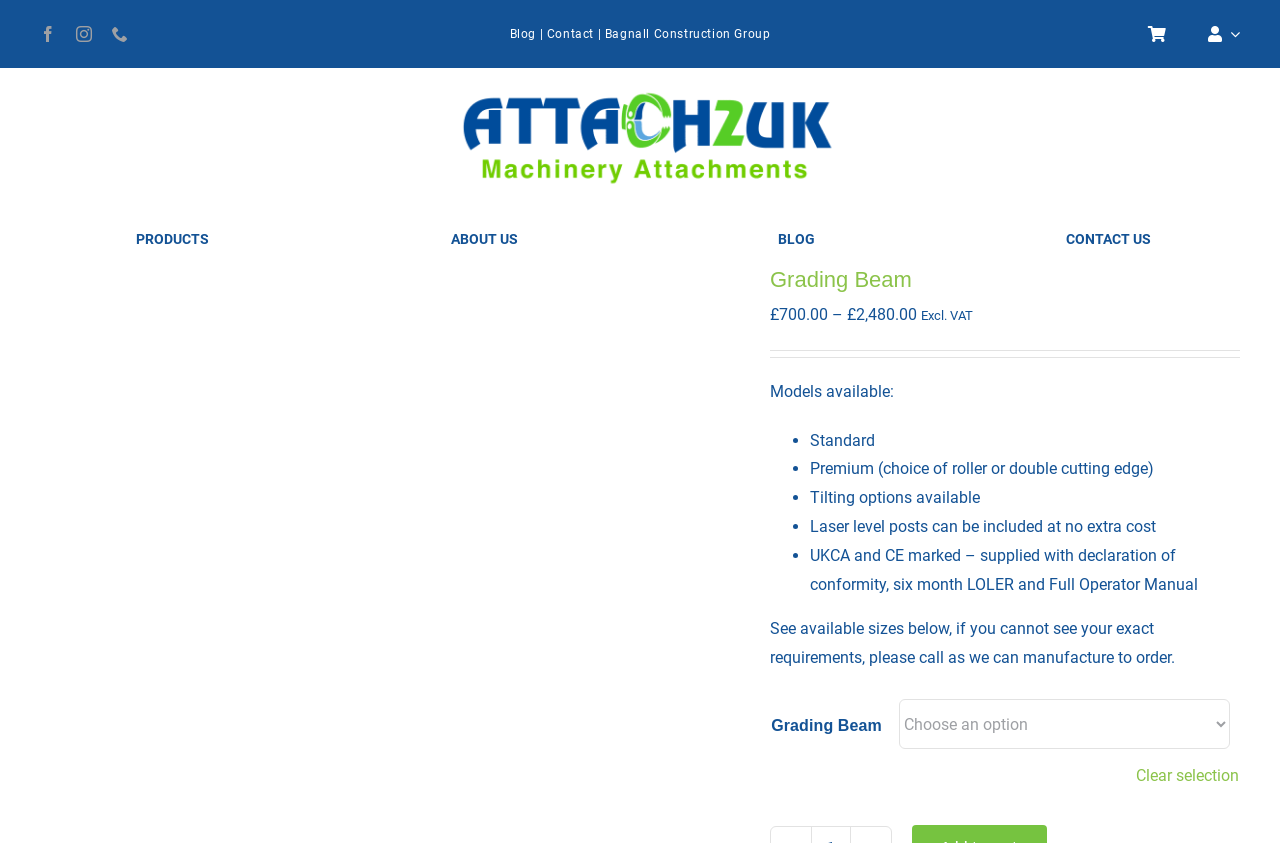What is the purpose of the laser level posts?
Provide a detailed answer to the question, using the image to inform your response.

The product description mentions that laser level posts can be included at no extra cost, suggesting that they are an optional feature that can be added to the Grading Beam without incurring additional expenses.